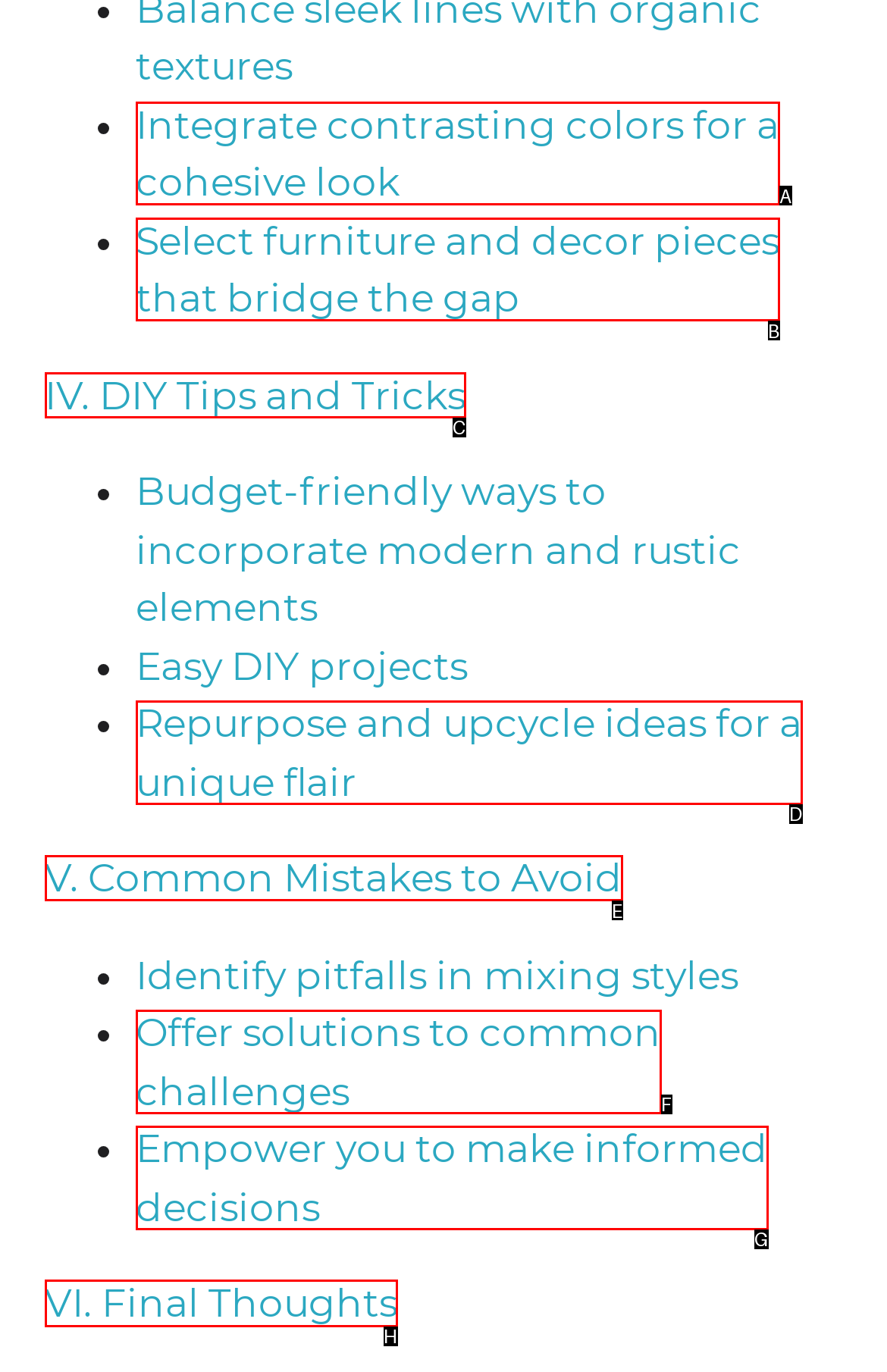Select the letter of the option that should be clicked to achieve the specified task: Read the final thoughts. Respond with just the letter.

H